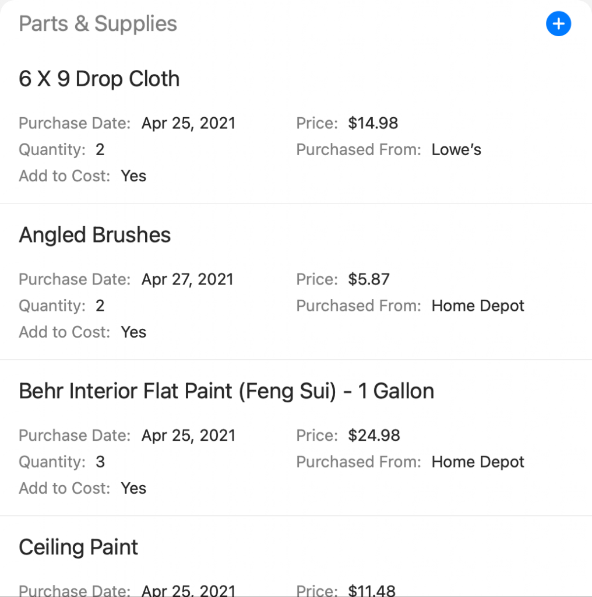Where was the Angled Brushes purchased from?
From the image, respond with a single word or phrase.

Home Depot